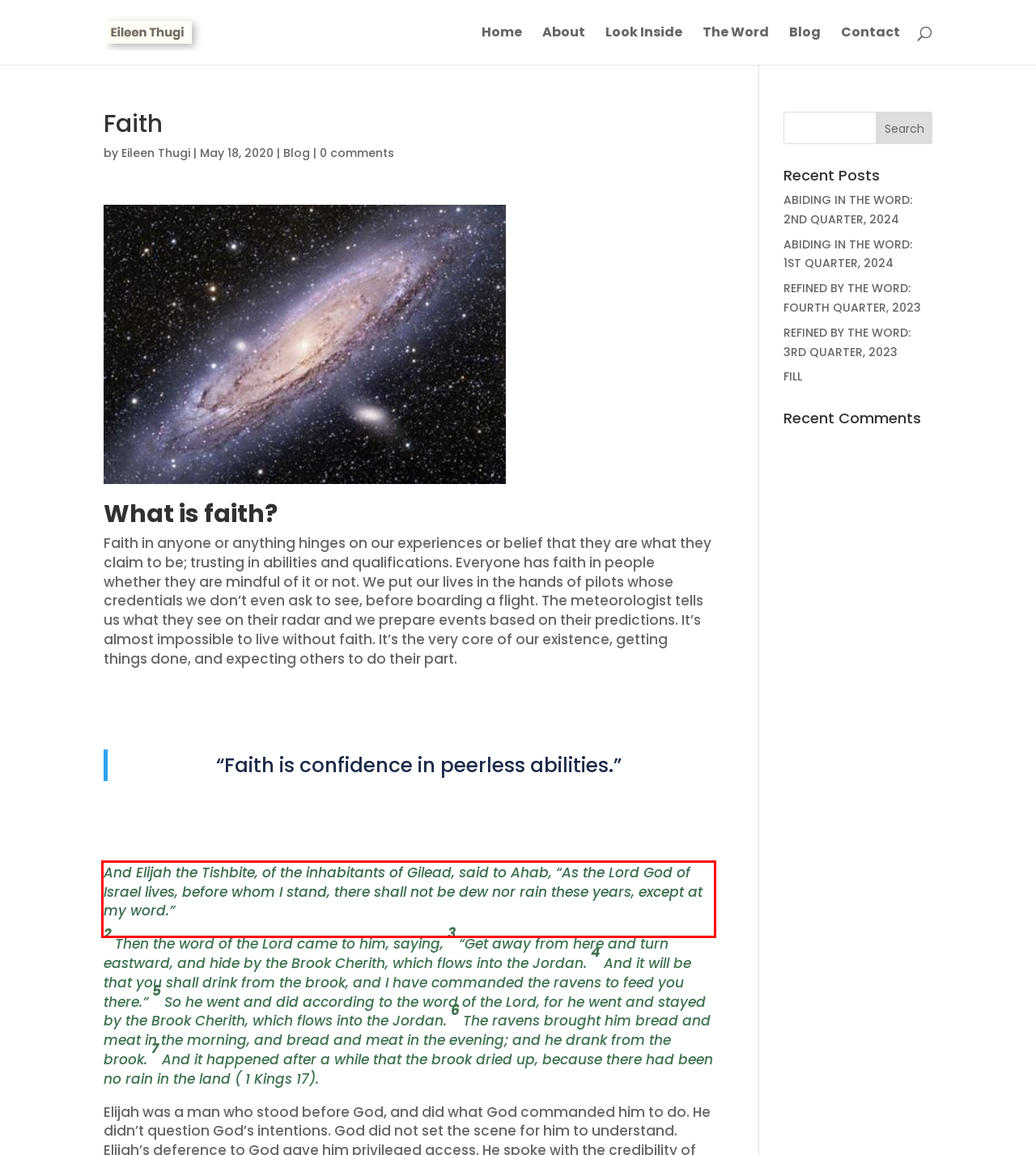You have a screenshot of a webpage with a UI element highlighted by a red bounding box. Use OCR to obtain the text within this highlighted area.

And Elijah the Tishbite, of the inhabitants of Gilead, said to Ahab, “As the Lord God of Israel lives, before whom I stand, there shall not be dew nor rain these years, except at my word.”